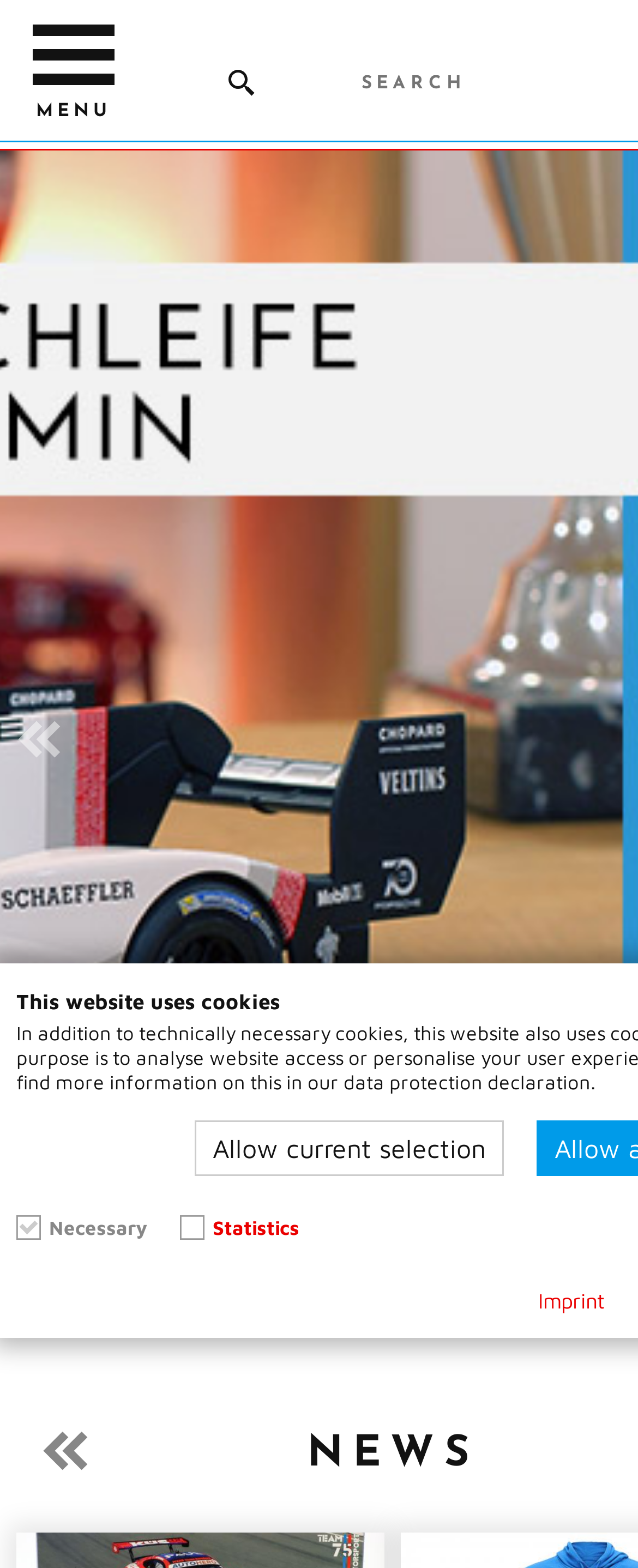Please find the bounding box coordinates of the element that needs to be clicked to perform the following instruction: "Search for something". The bounding box coordinates should be four float numbers between 0 and 1, represented as [left, top, right, bottom].

[0.418, 0.043, 0.879, 0.065]